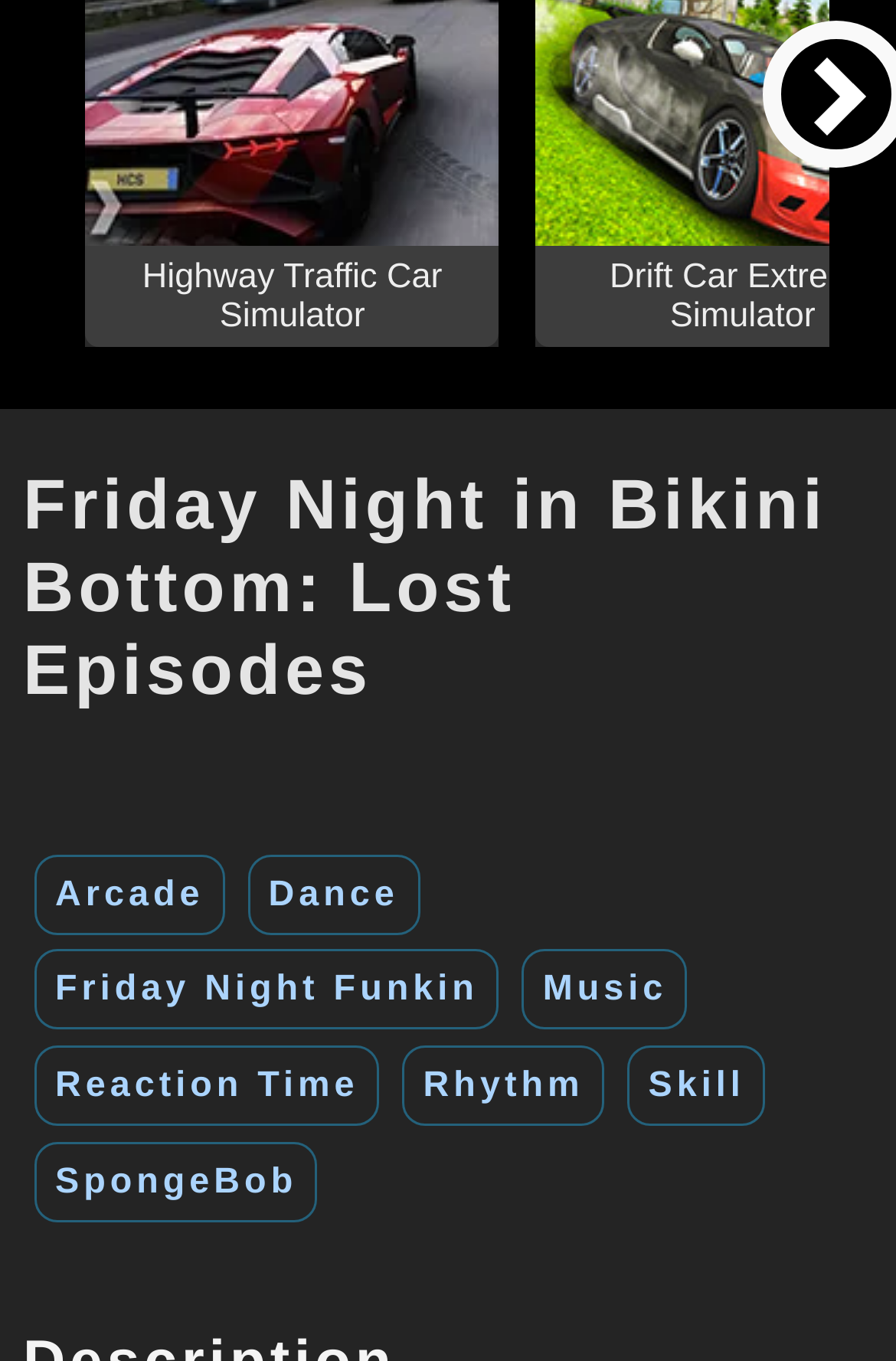Identify the bounding box coordinates of the part that should be clicked to carry out this instruction: "Play Friday Night Funkin'".

[0.038, 0.698, 0.557, 0.757]